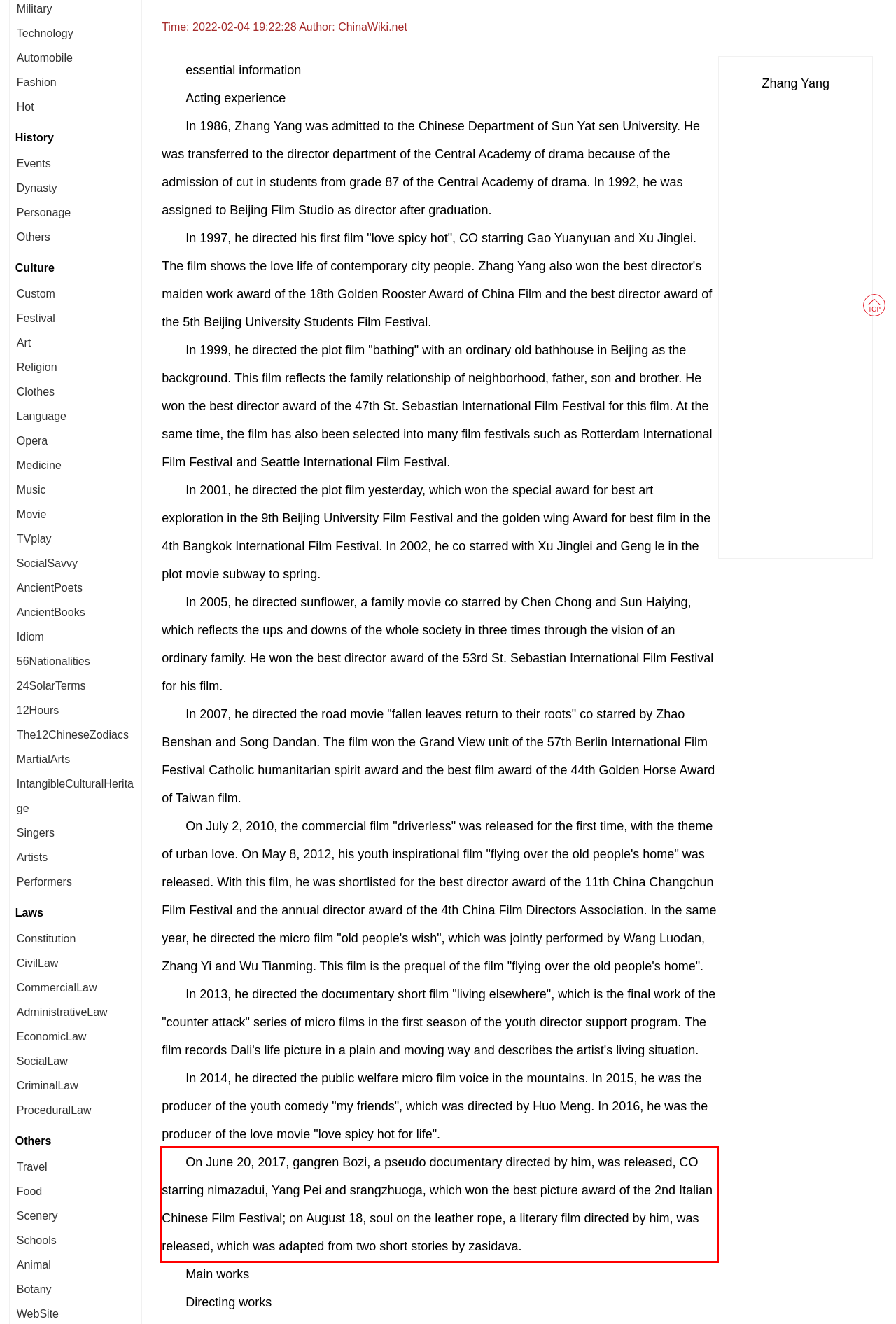Look at the provided screenshot of the webpage and perform OCR on the text within the red bounding box.

On June 20, 2017, gangren Bozi, a pseudo documentary directed by him, was released, CO starring nimazadui, Yang Pei and srangzhuoga, which won the best picture award of the 2nd Italian Chinese Film Festival; on August 18, soul on the leather rope, a literary film directed by him, was released, which was adapted from two short stories by zasidava.